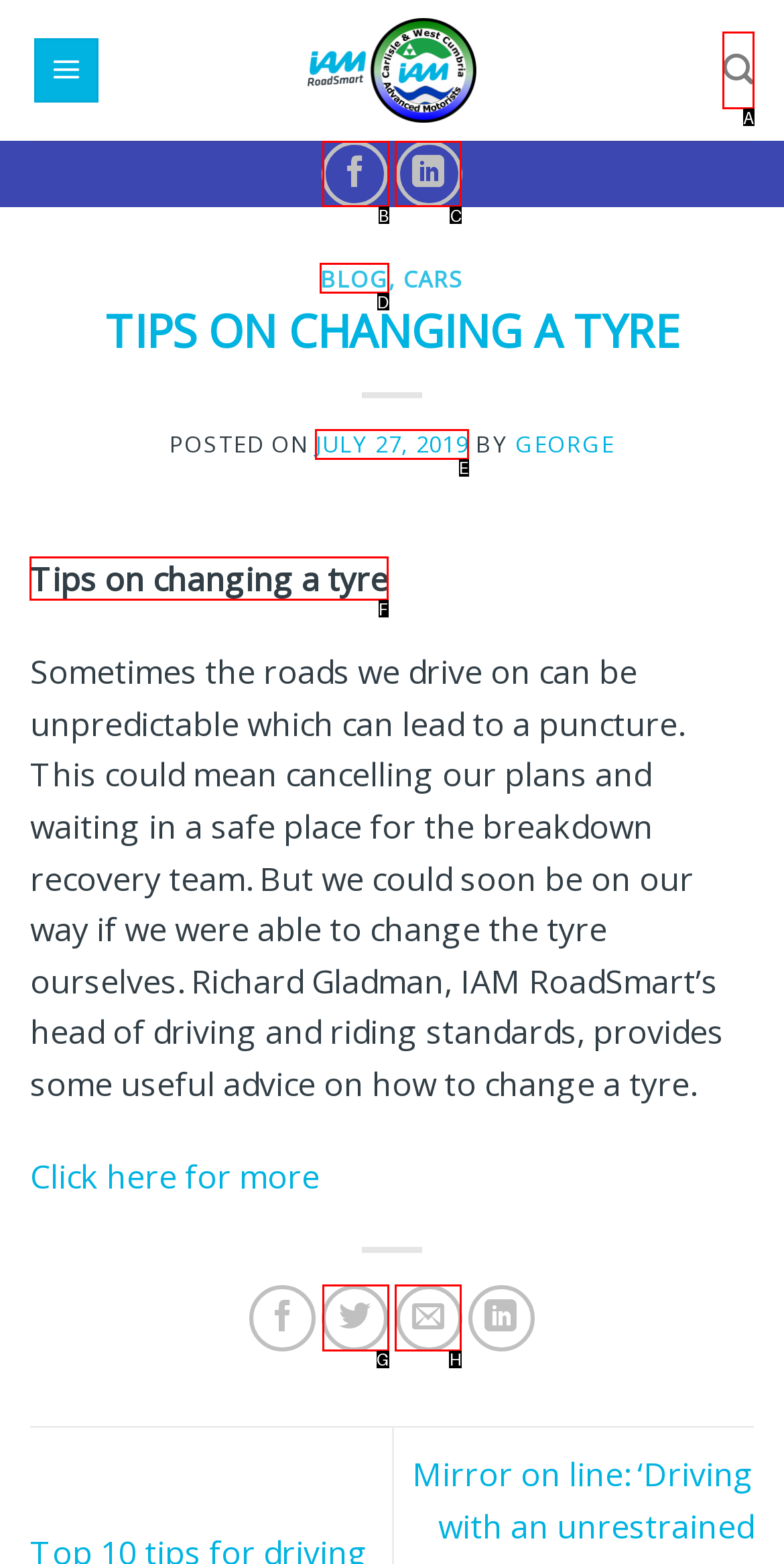Select the letter of the UI element that matches this task: Read the blog post
Provide the answer as the letter of the correct choice.

F